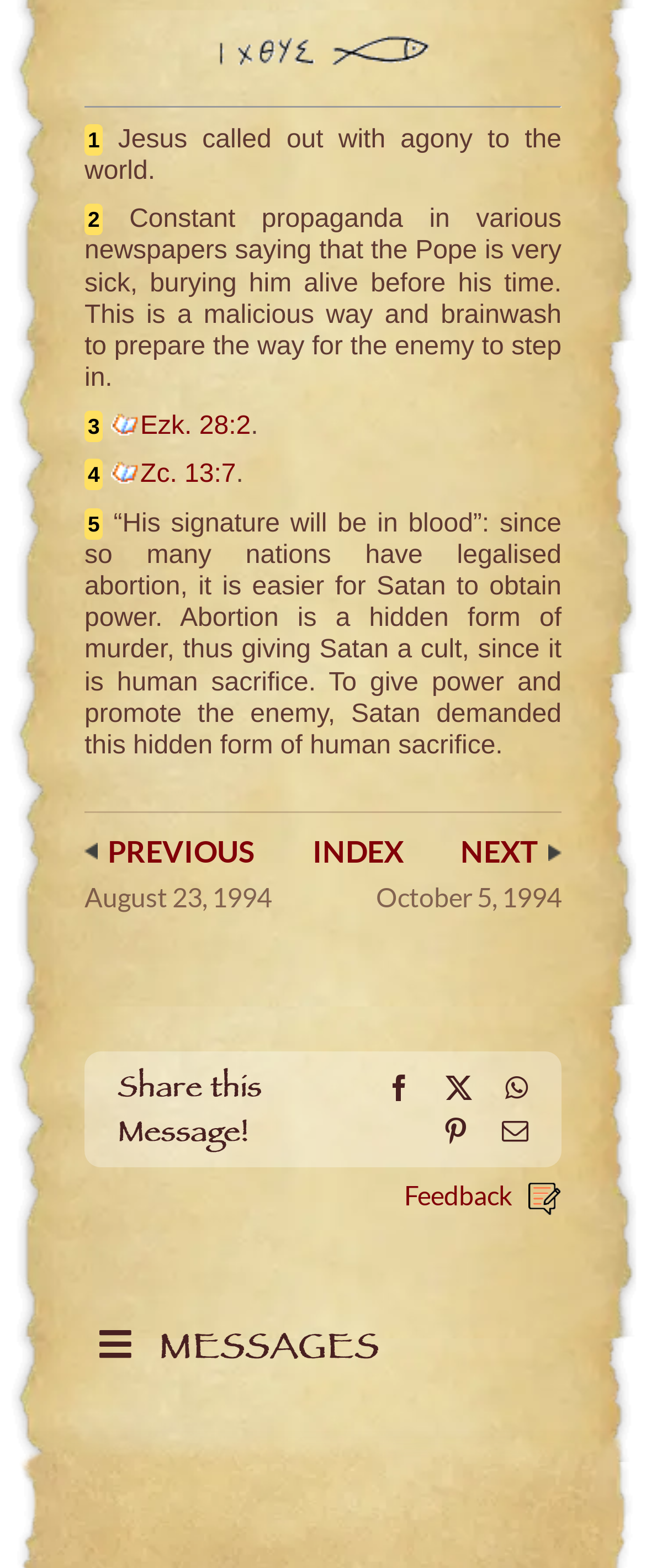Determine the bounding box of the UI element mentioned here: "Zc. 13:7". The coordinates must be in the format [left, top, right, bottom] with values ranging from 0 to 1.

[0.171, 0.294, 0.365, 0.312]